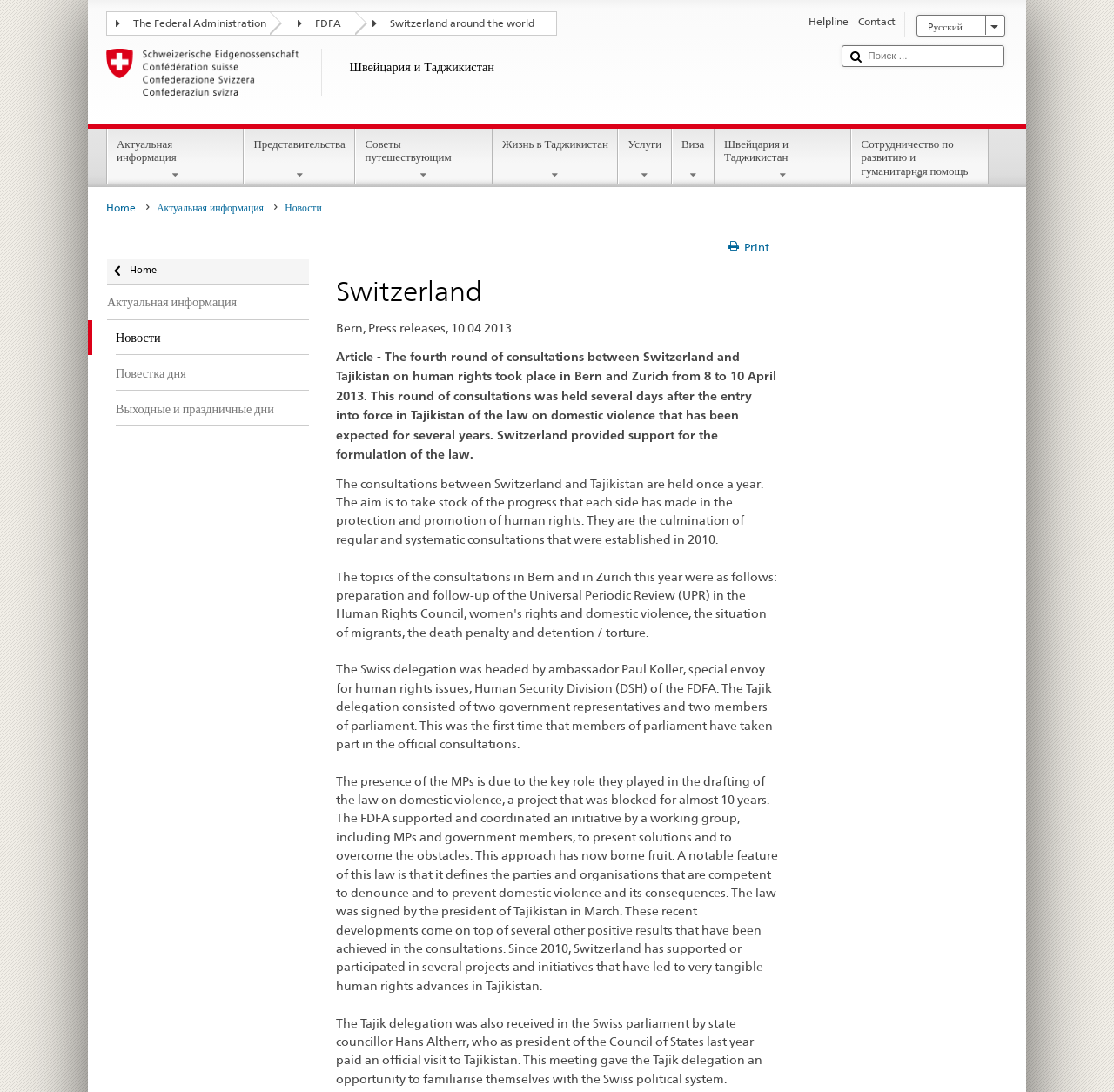Using the elements shown in the image, answer the question comprehensively: Who received the Tajik delegation in the Swiss parliament?

According to the article on the webpage, the Tajik delegation was received in the Swiss parliament by state councillor Hans Altherr, who as president of the Council of States last year paid an official visit to Tajikistan.